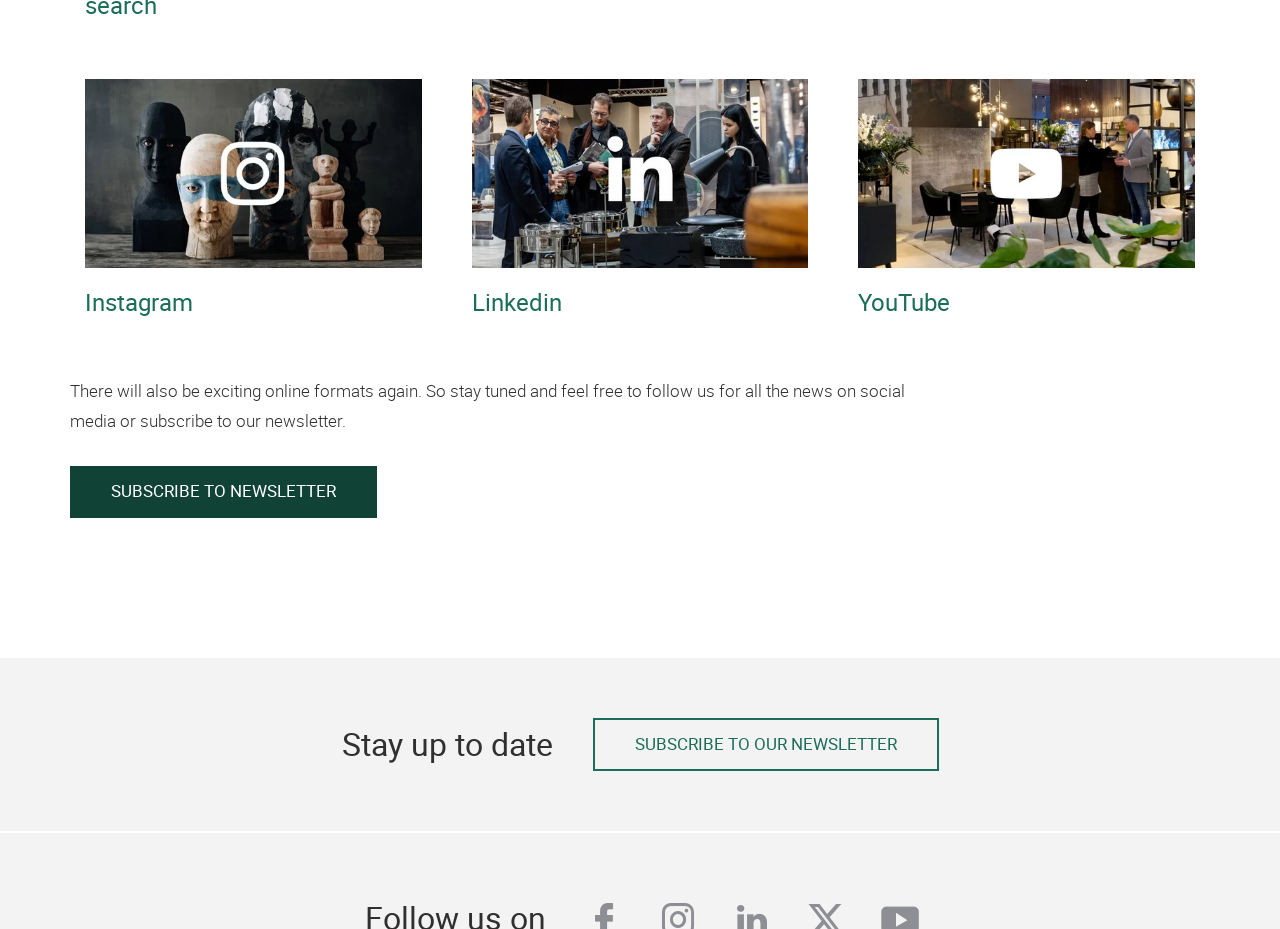Based on the element description Subscribe to our newsletter, identify the bounding box of the UI element in the given webpage screenshot. The coordinates should be in the format (top-left x, top-left y, bottom-right x, bottom-right y) and must be between 0 and 1.

[0.463, 0.701, 0.733, 0.759]